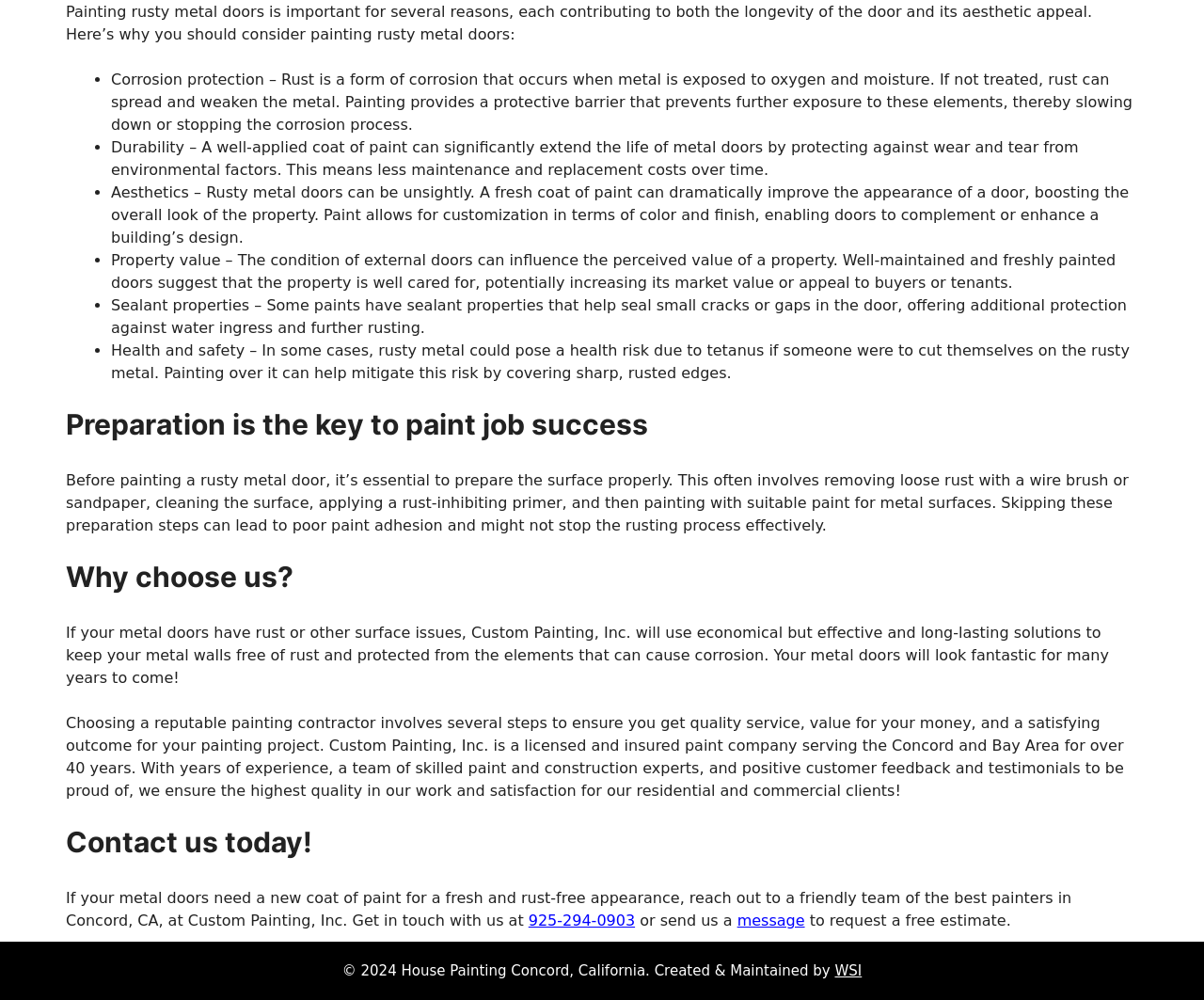Who is the recommended painting contractor?
Using the screenshot, give a one-word or short phrase answer.

Custom Painting, Inc.